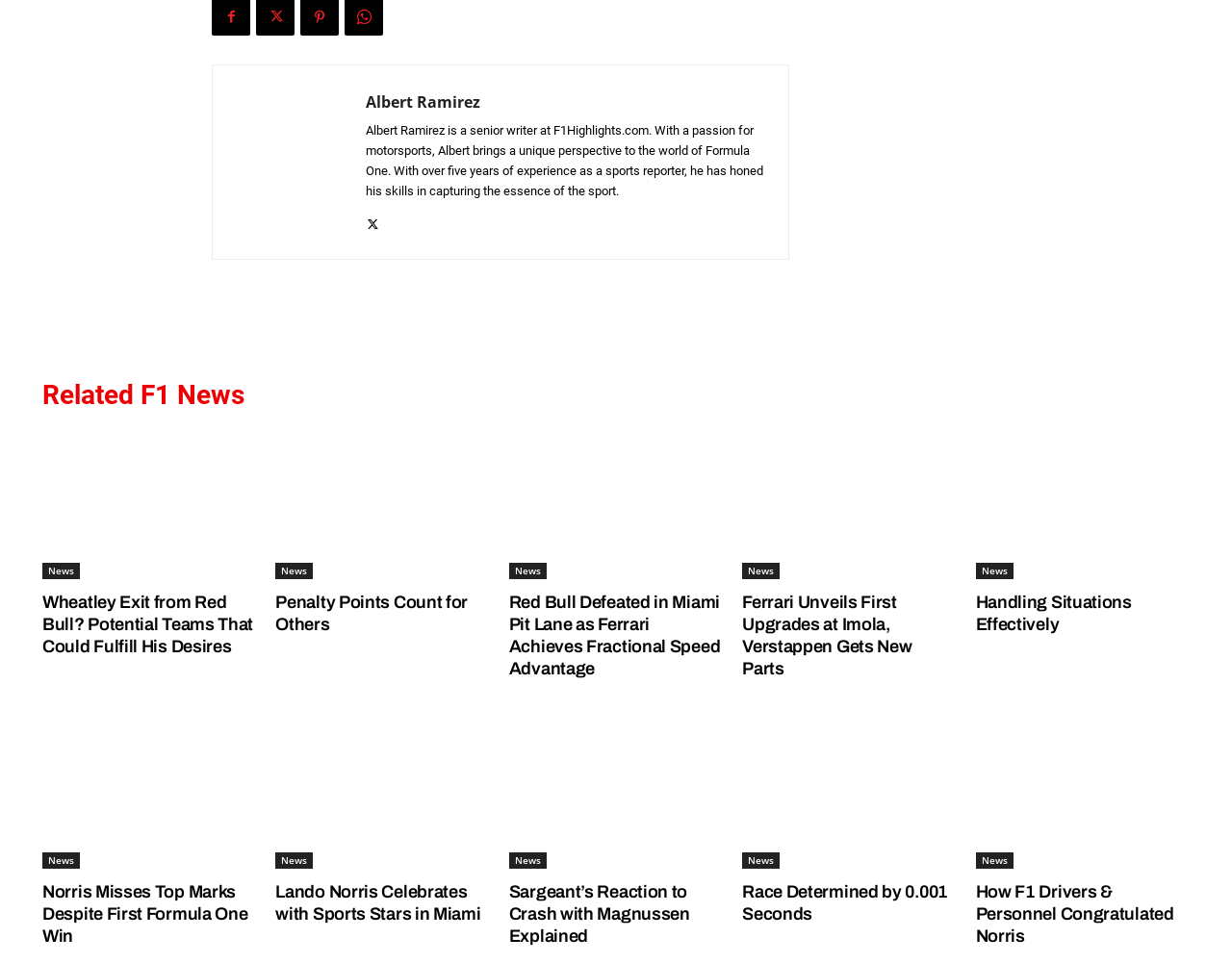Given the element description Handling Situations Effectively, identify the bounding box coordinates for the UI element on the webpage screenshot. The format should be (top-left x, top-left y, bottom-right x, bottom-right y), with values between 0 and 1.

[0.792, 0.615, 0.922, 0.658]